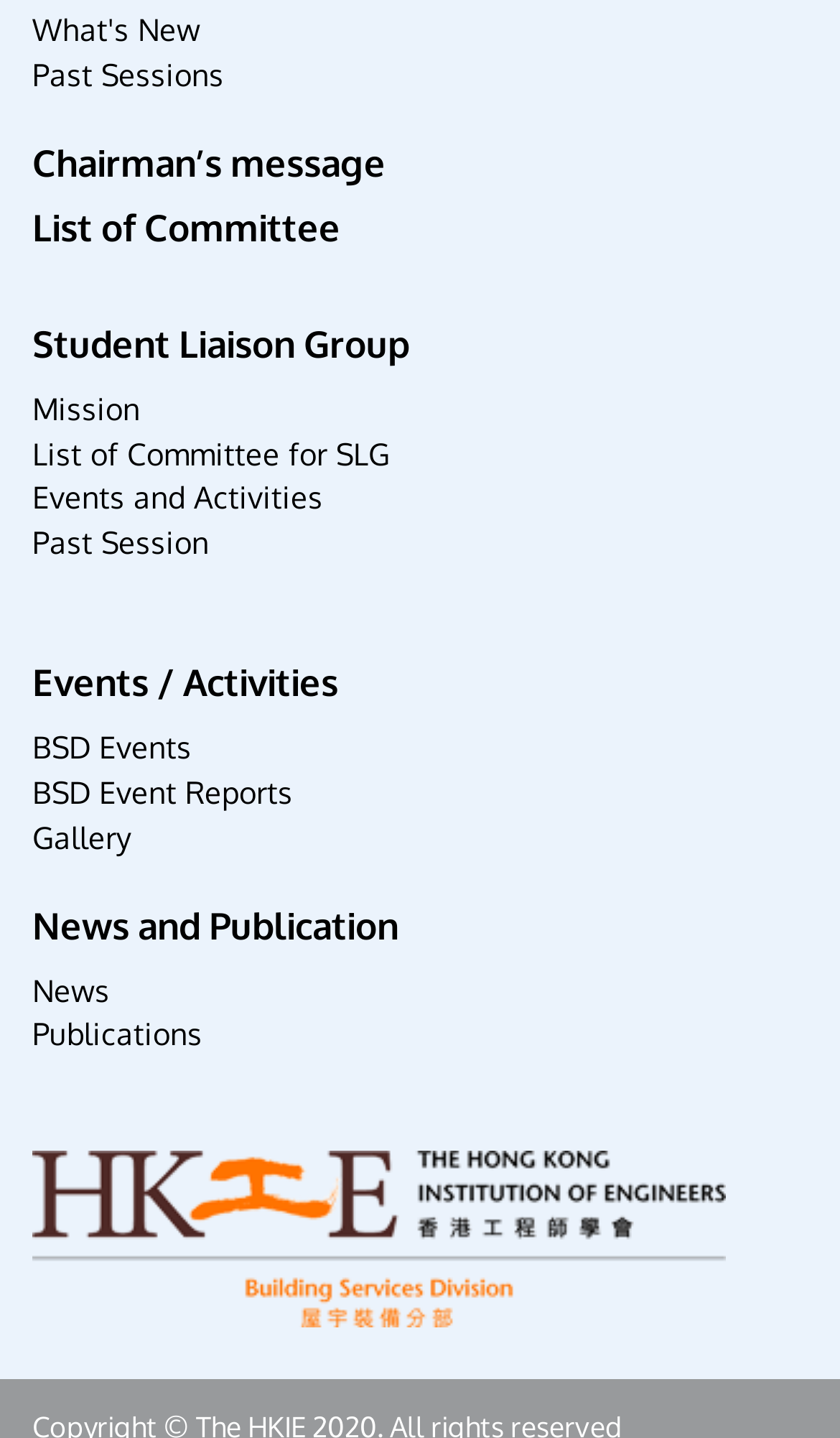Give a concise answer of one word or phrase to the question: 
What is the 'BSD' abbreviation likely to stand for?

Building Services Division